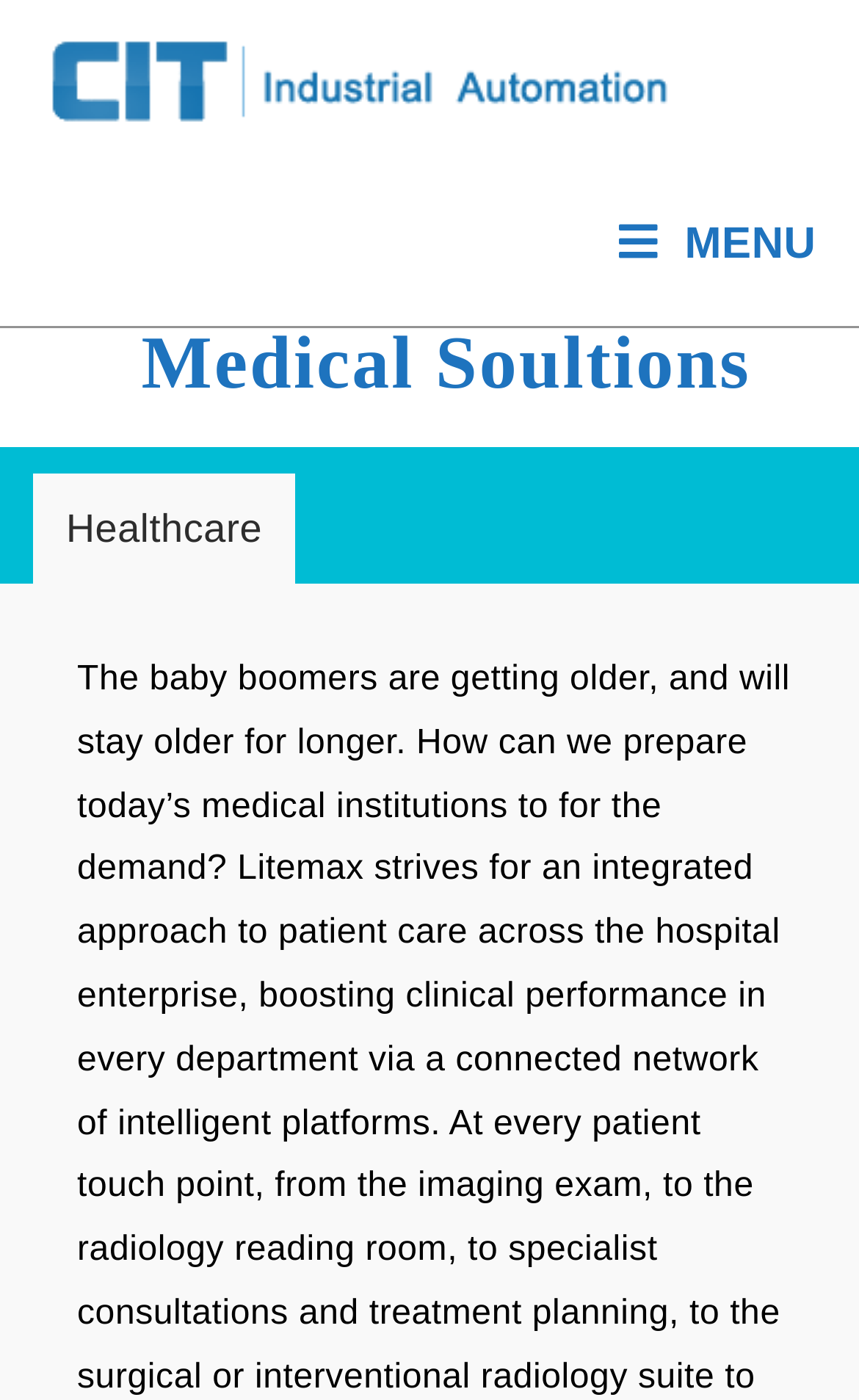Please provide the bounding box coordinates for the UI element as described: "alt="Cayee Information Technology"". The coordinates must be four floats between 0 and 1, represented as [left, top, right, bottom].

[0.05, 0.044, 0.776, 0.071]